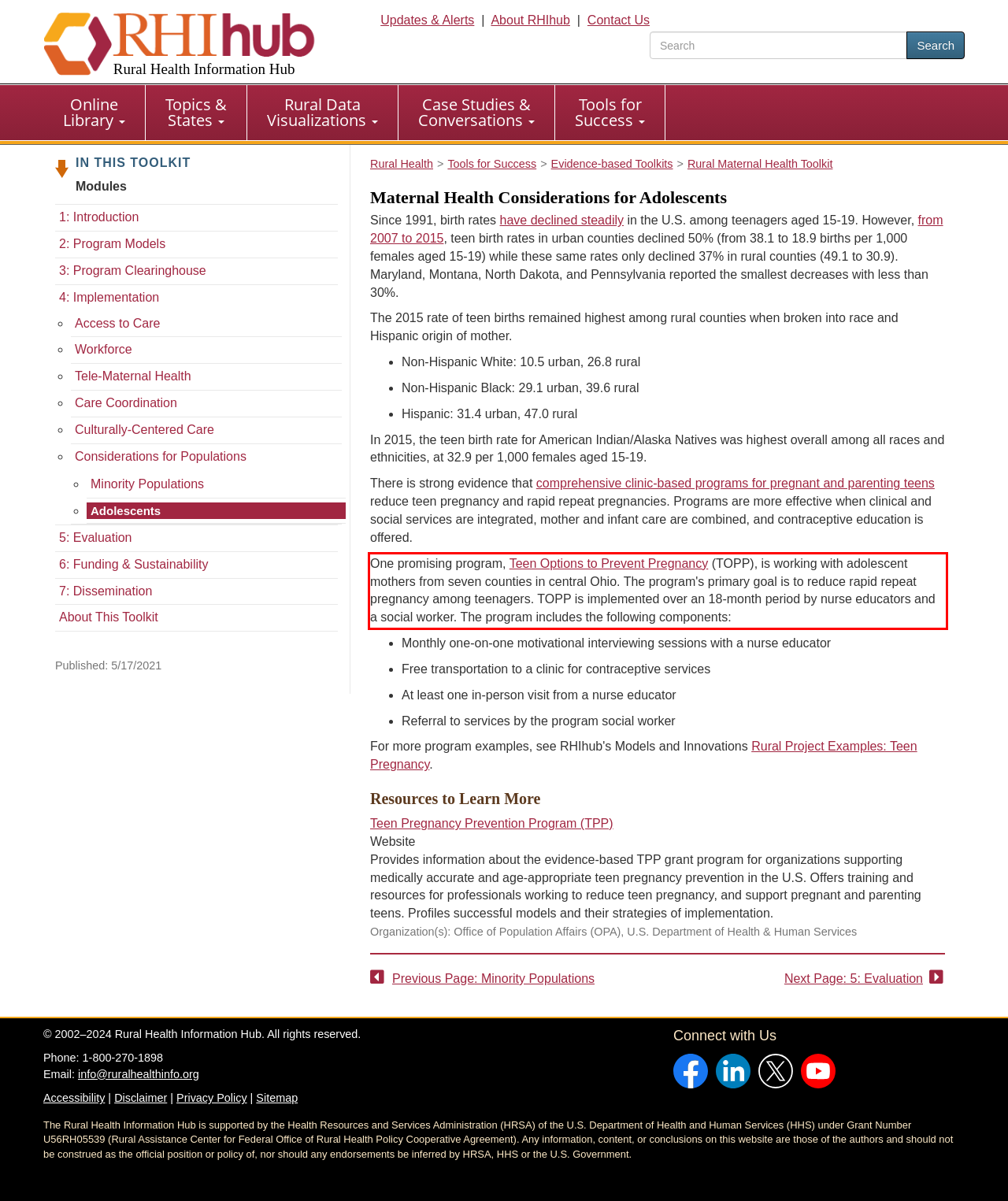Examine the webpage screenshot and use OCR to recognize and output the text within the red bounding box.

One promising program, Teen Options to Prevent Pregnancy (TOPP), is working with adolescent mothers from seven counties in central Ohio. The program's primary goal is to reduce rapid repeat pregnancy among teenagers. TOPP is implemented over an 18-month period by nurse educators and a social worker. The program includes the following components: